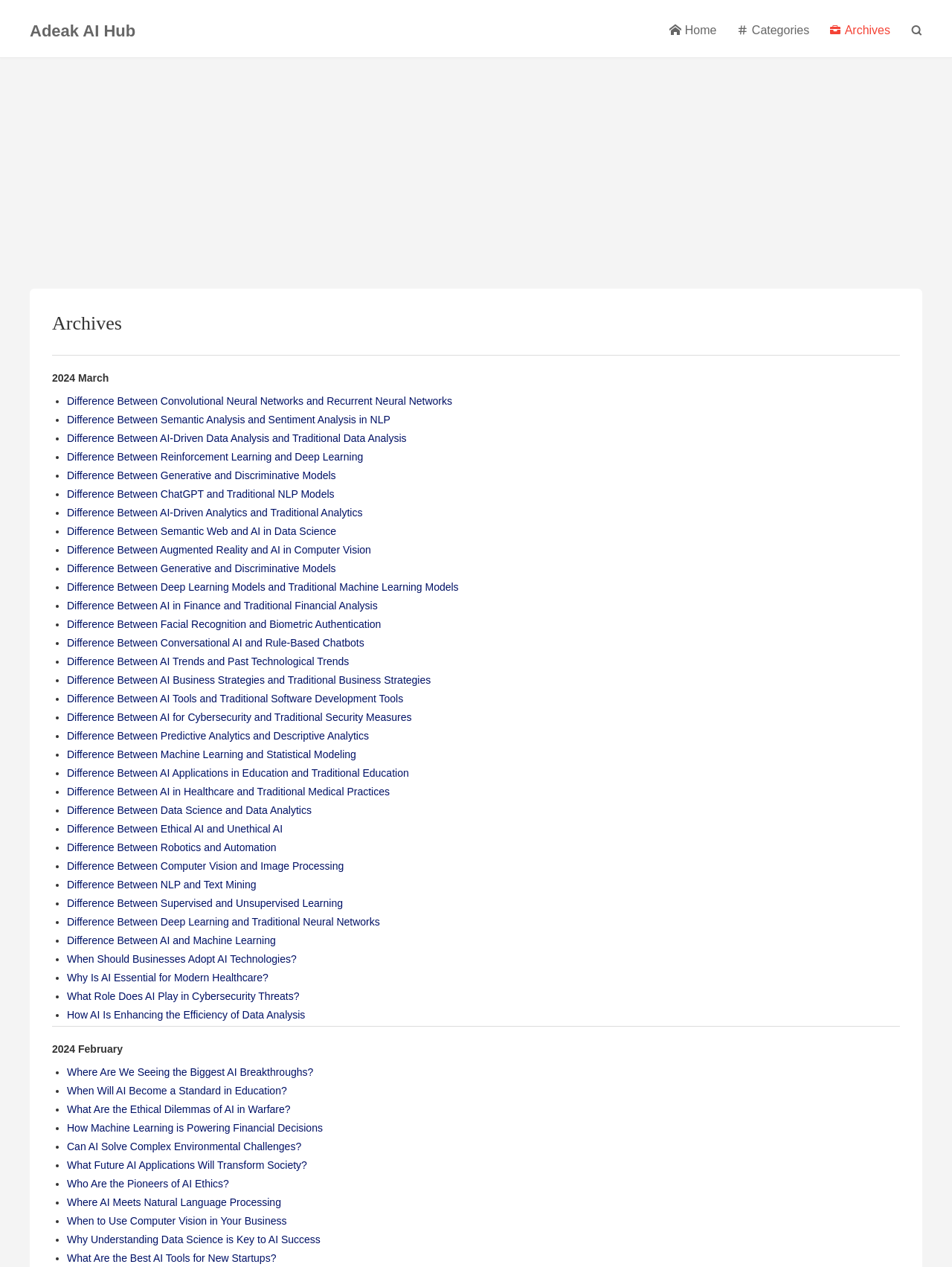Can you determine the bounding box coordinates of the area that needs to be clicked to fulfill the following instruction: "Search for something"?

None